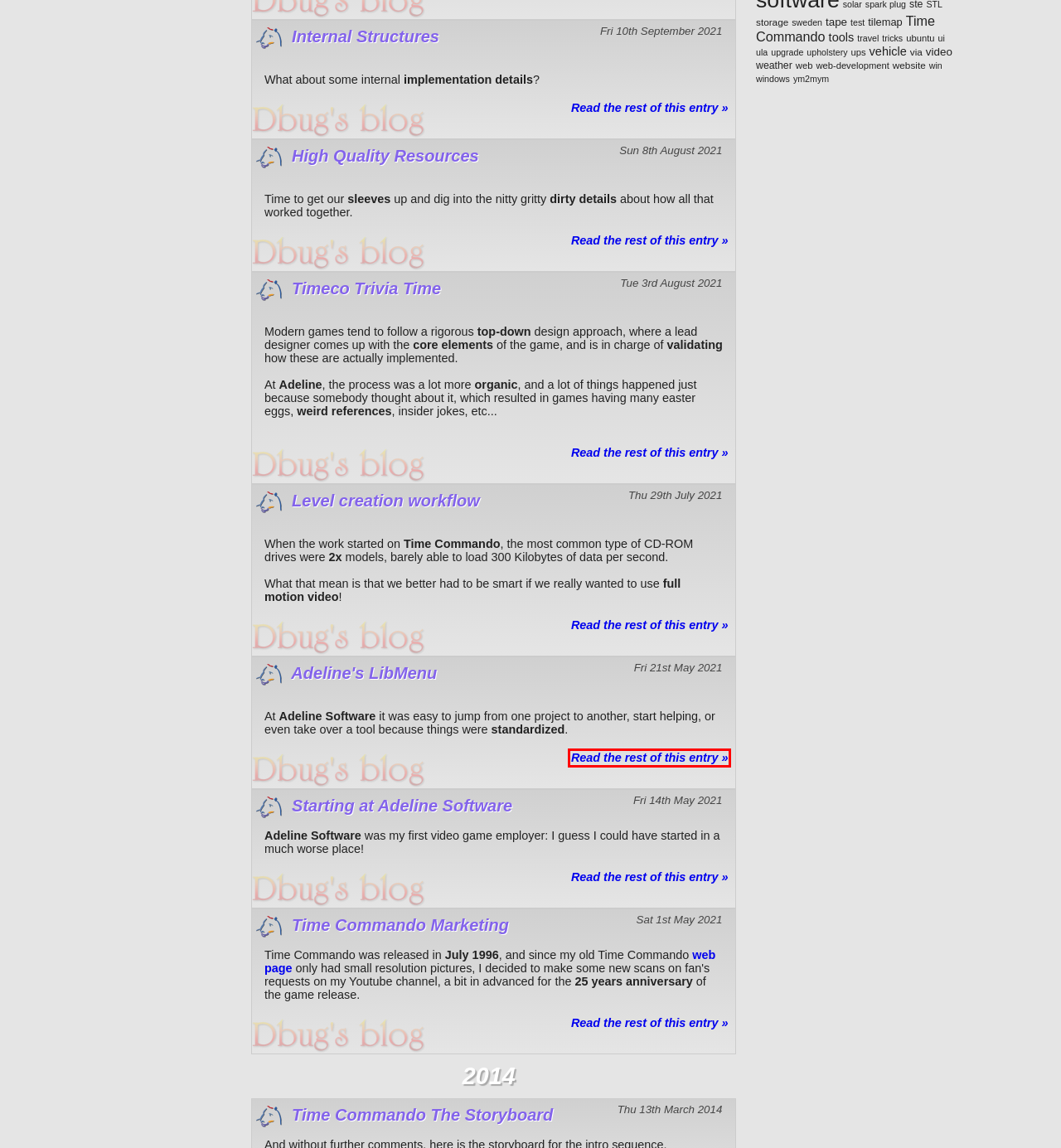You have a screenshot of a webpage where a red bounding box highlights a specific UI element. Identify the description that best matches the resulting webpage after the highlighted element is clicked. The choices are:
A. Dbug's blog - ACF and XCF
B. Defence-Force: Time Commando
C. Dbug's blog - Time Commando - The Saturn version
D. Dbug's blog - Timeco Trivia Time
E. Dbug's blog - Internal Structures
F. Dbug's blog - Adeline's LibMenu
G. Dbug's blog - High Quality Resources
H. Dbug's blog - Time Commando Marketing

F